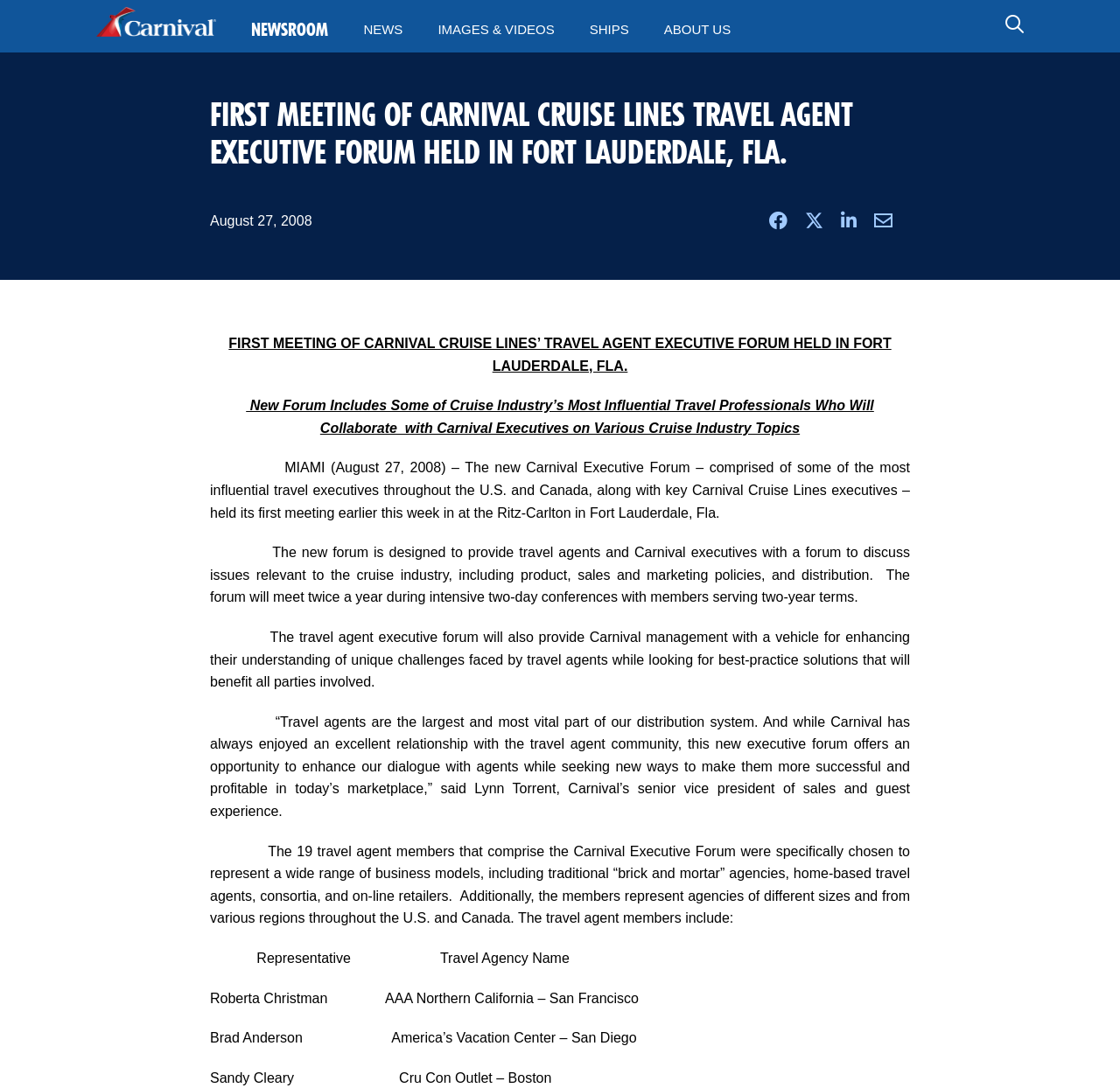What is the name of the cruise line mentioned in the article?
Please answer the question as detailed as possible.

The article mentions 'Carnival Cruise Lines' in the title and throughout the text, indicating that it is the cruise line being referred to.